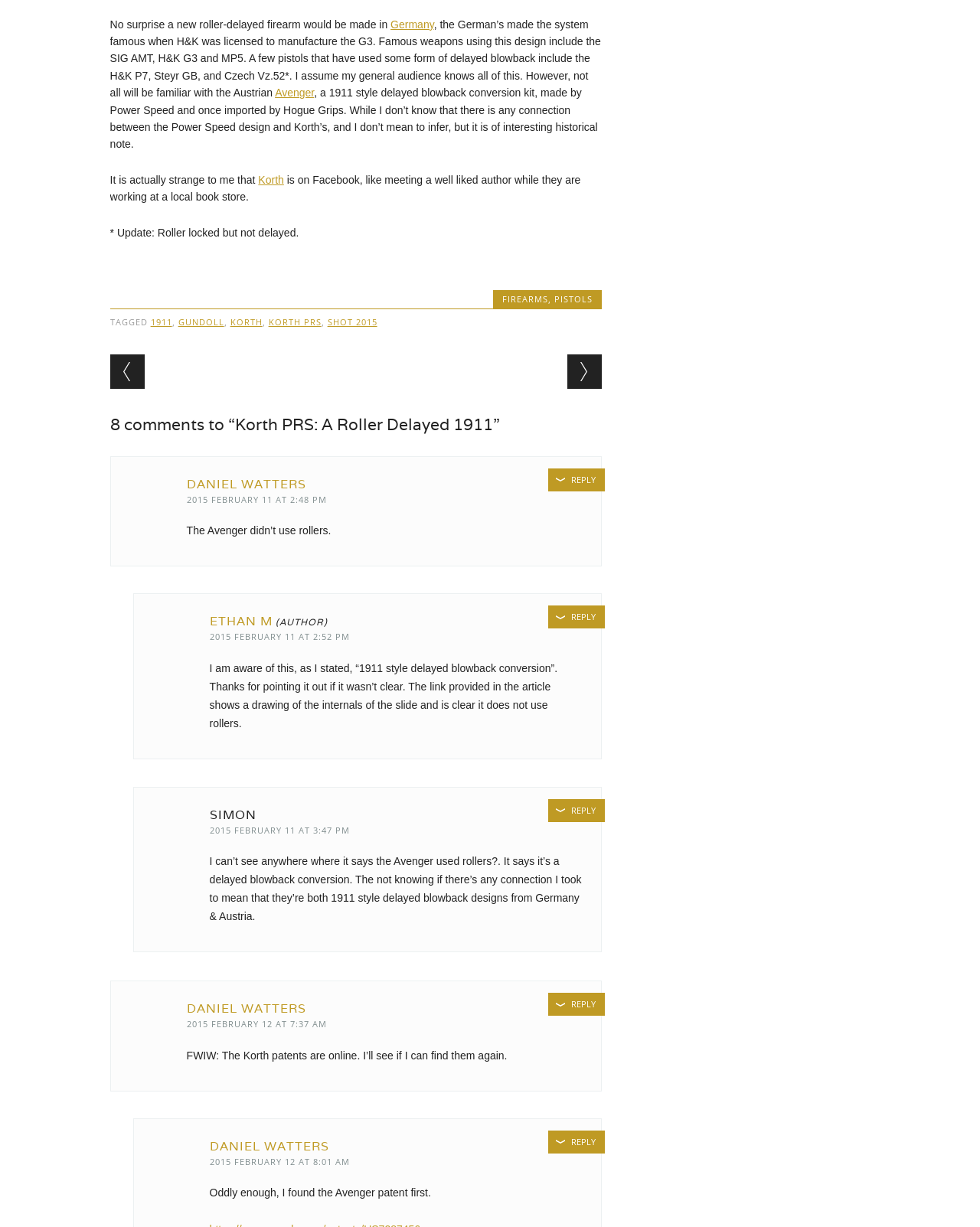Determine the bounding box coordinates of the clickable region to execute the instruction: "Click on the link to Next →". The coordinates should be four float numbers between 0 and 1, denoted as [left, top, right, bottom].

[0.579, 0.289, 0.614, 0.317]